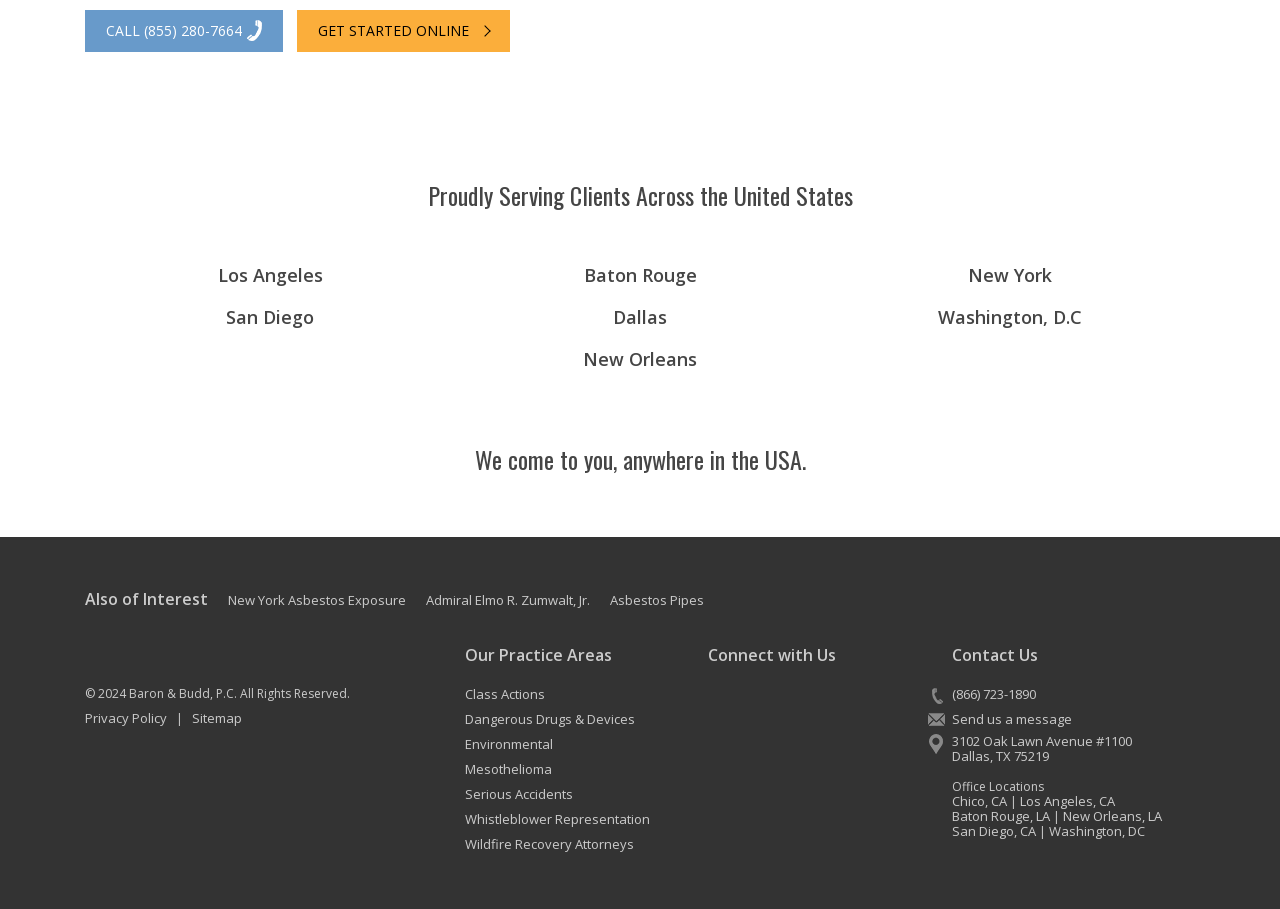Respond with a single word or short phrase to the following question: 
What practice areas are listed on the webpage?

Class Actions, Dangerous Drugs & Devices, Environmental, Mesothelioma, Serious Accidents, Whistleblower Representation, Wildfire Recovery Attorneys